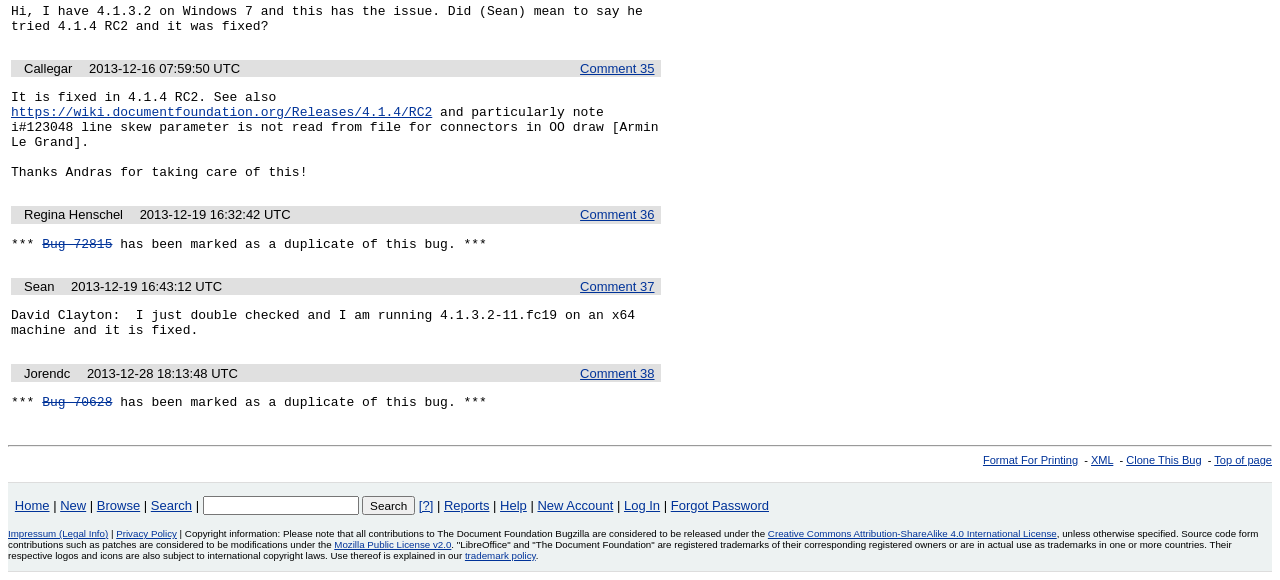What is the name of the person who made the second comment?
Could you answer the question with a detailed and thorough explanation?

I looked at the second comment and found the name 'Regina Henschel' which indicates that she made the second comment.